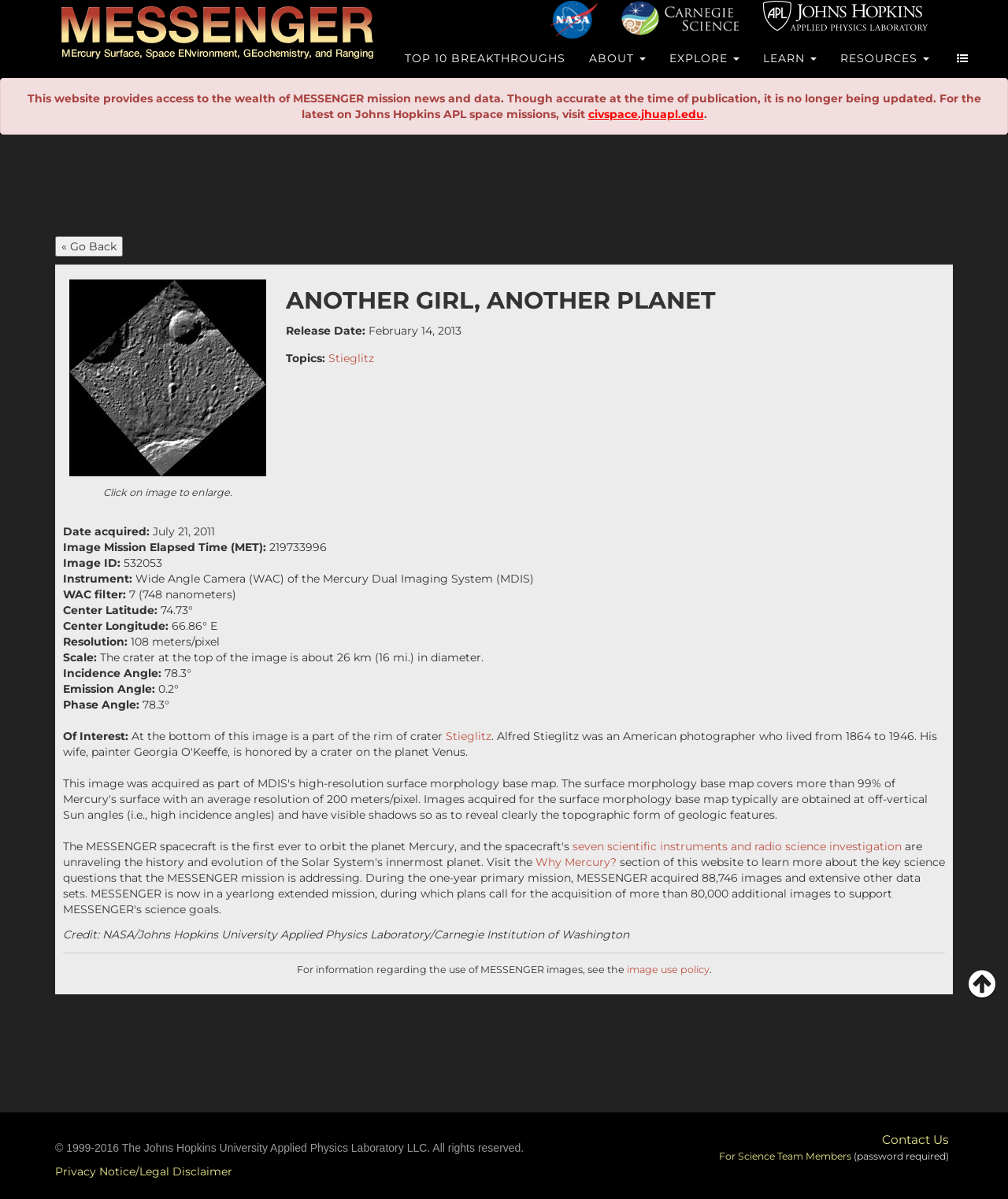What is the crater at the top of the image?
Answer with a single word or short phrase according to what you see in the image.

about 26 km (16 mi.) in diameter